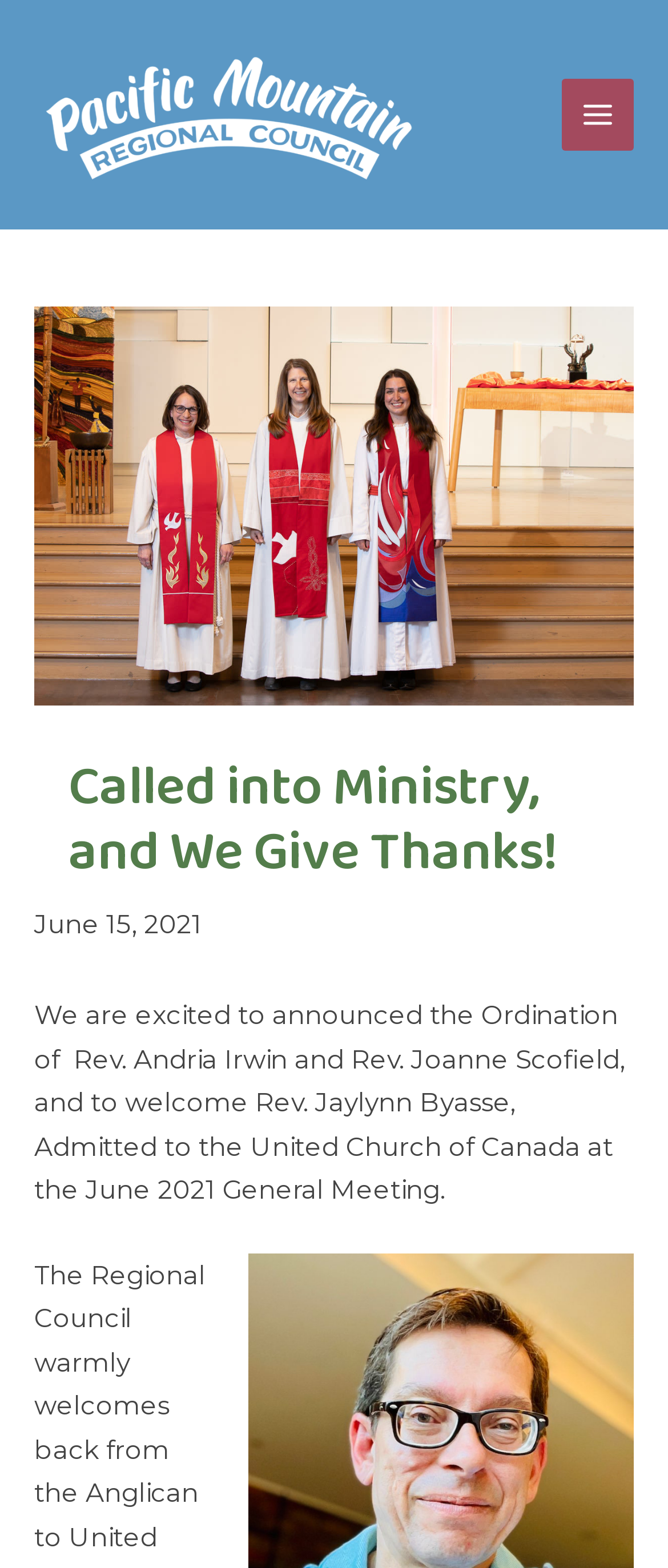Is there a menu button on the webpage?
Please use the visual content to give a single word or phrase answer.

Yes